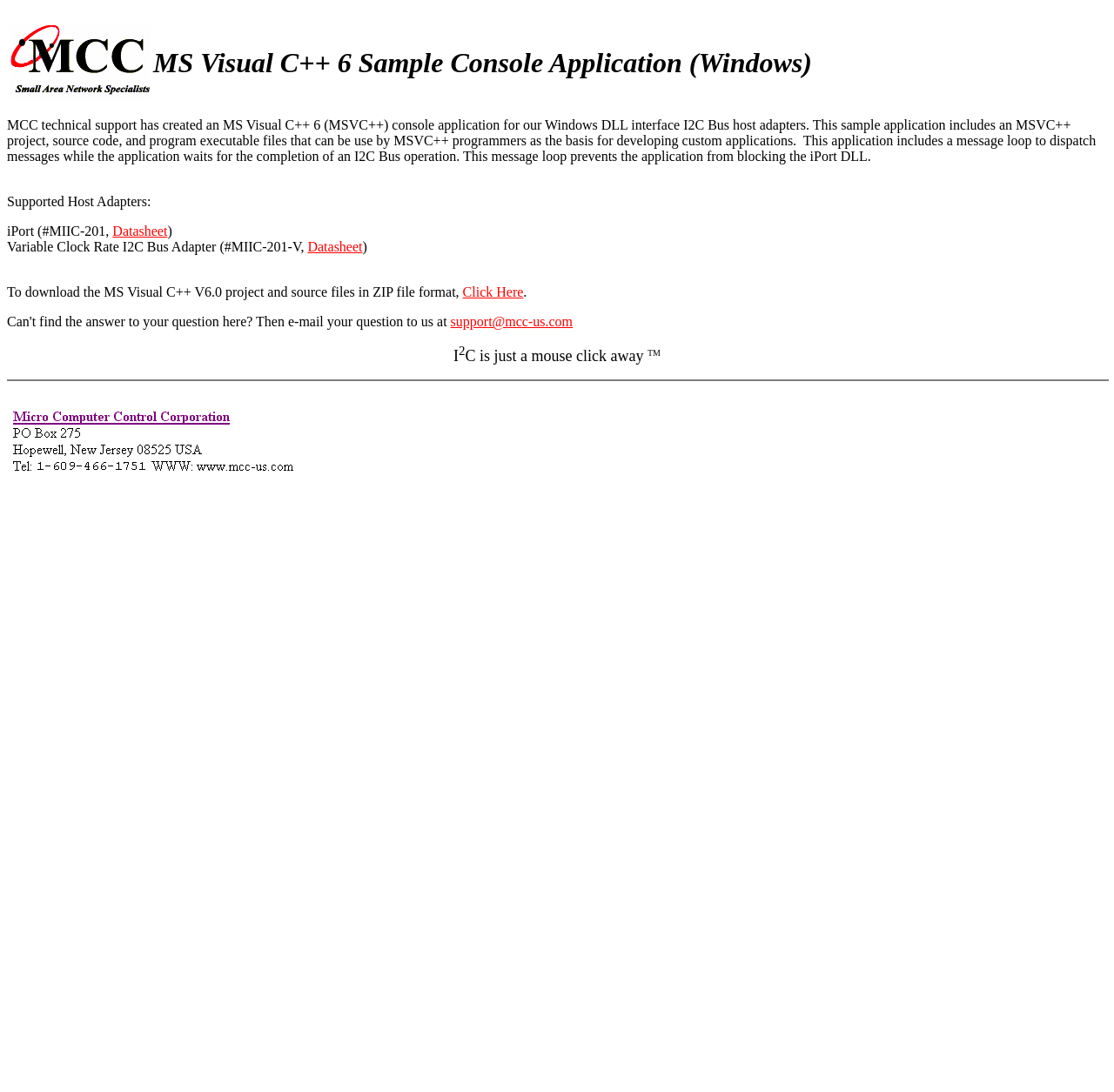Find the bounding box coordinates for the HTML element described in this sentence: "Datasheet". Provide the coordinates as four float numbers between 0 and 1, in the format [left, top, right, bottom].

[0.276, 0.219, 0.325, 0.233]